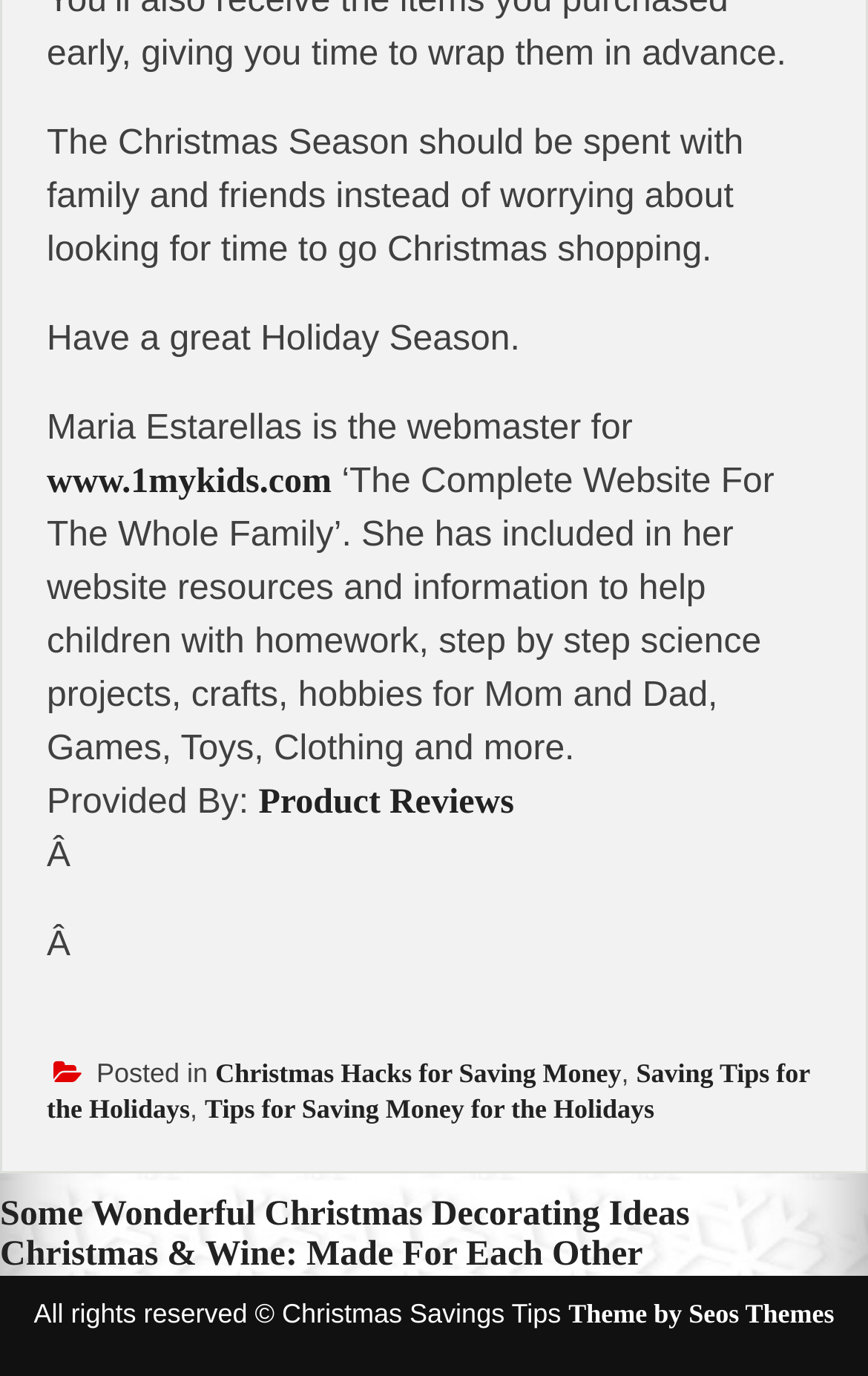Mark the bounding box of the element that matches the following description: "Some Wonderful Christmas Decorating Ideas".

[0.0, 0.869, 0.795, 0.896]